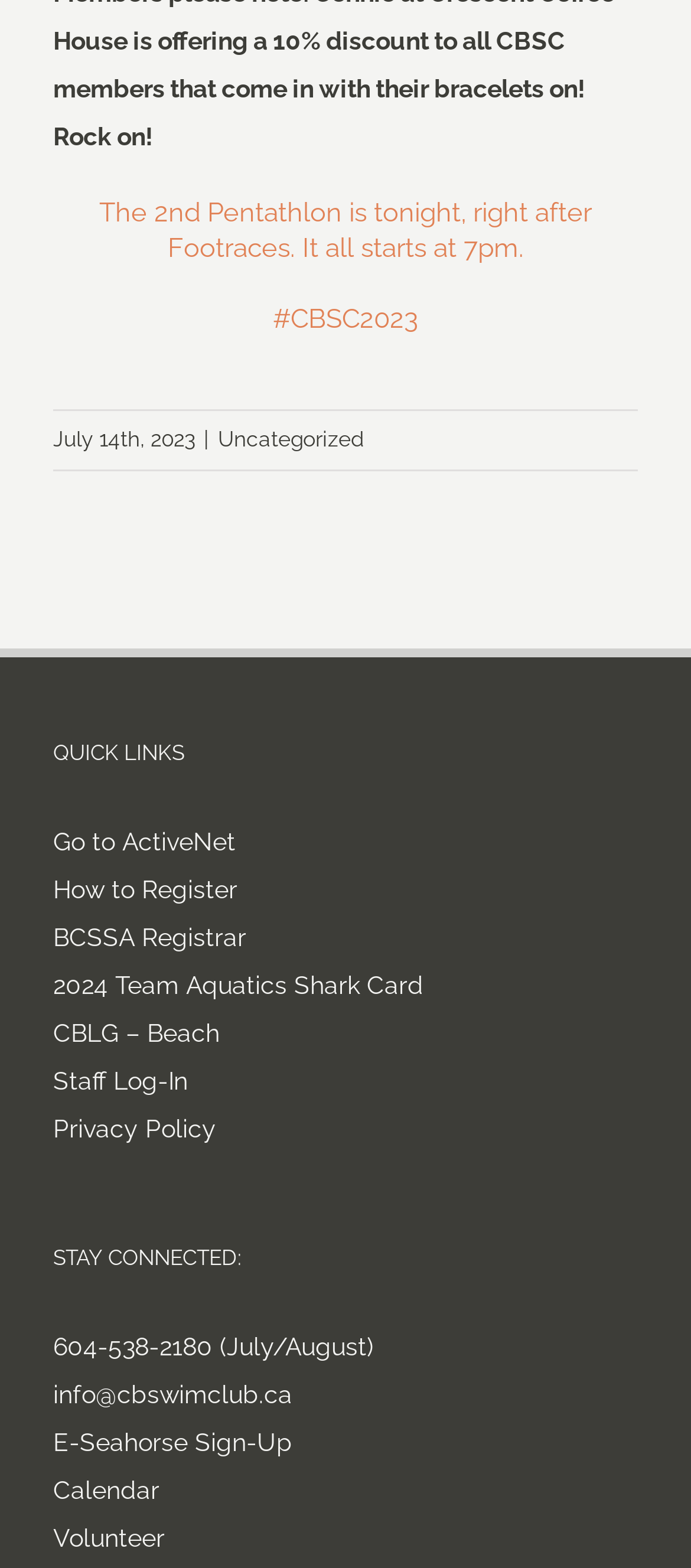Kindly determine the bounding box coordinates of the area that needs to be clicked to fulfill this instruction: "Send an email to info@cbswimclub.ca".

[0.077, 0.875, 0.923, 0.906]